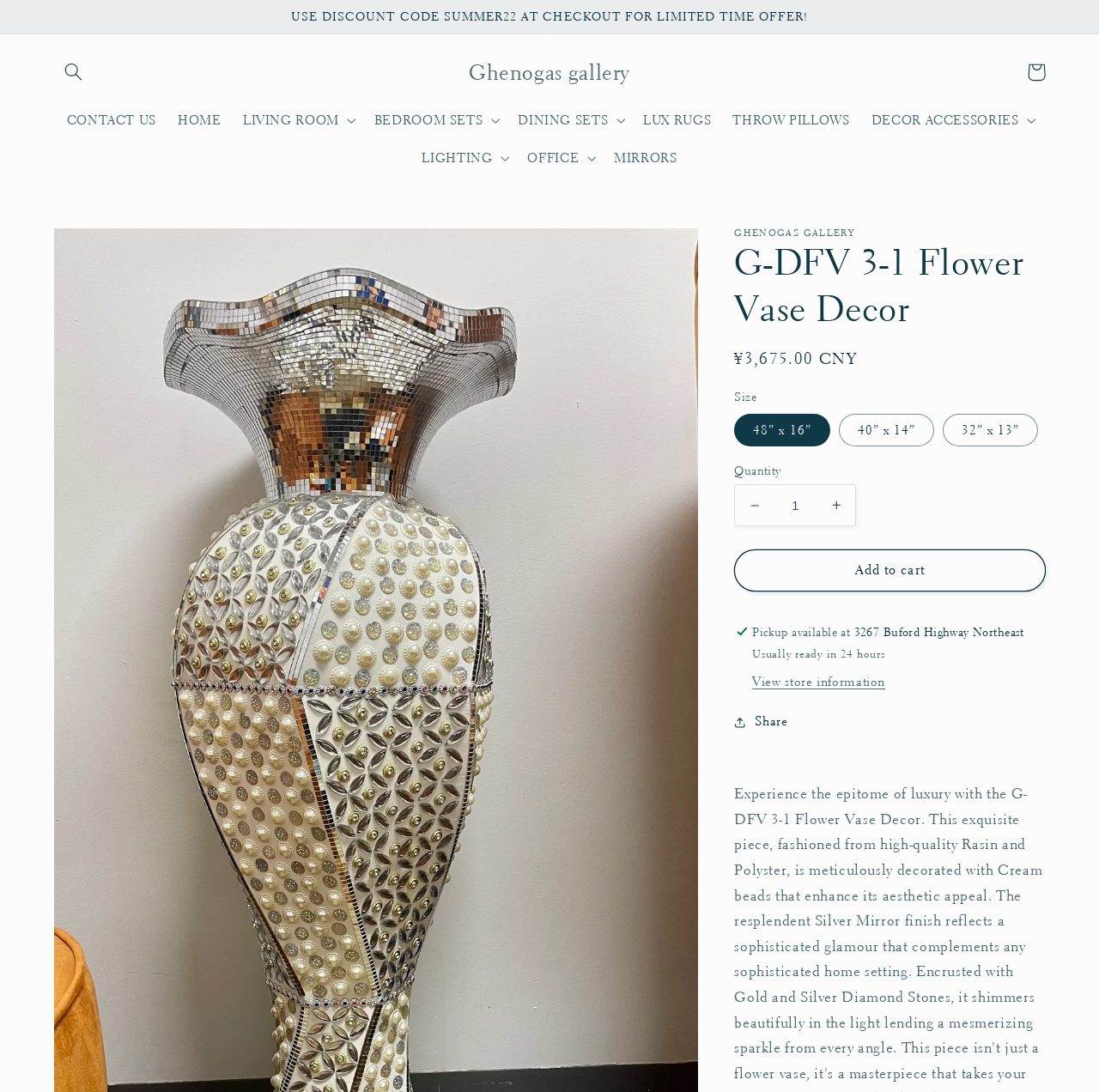Find the bounding box coordinates of the area to click in order to follow the instruction: "Contact us".

[0.051, 0.093, 0.152, 0.127]